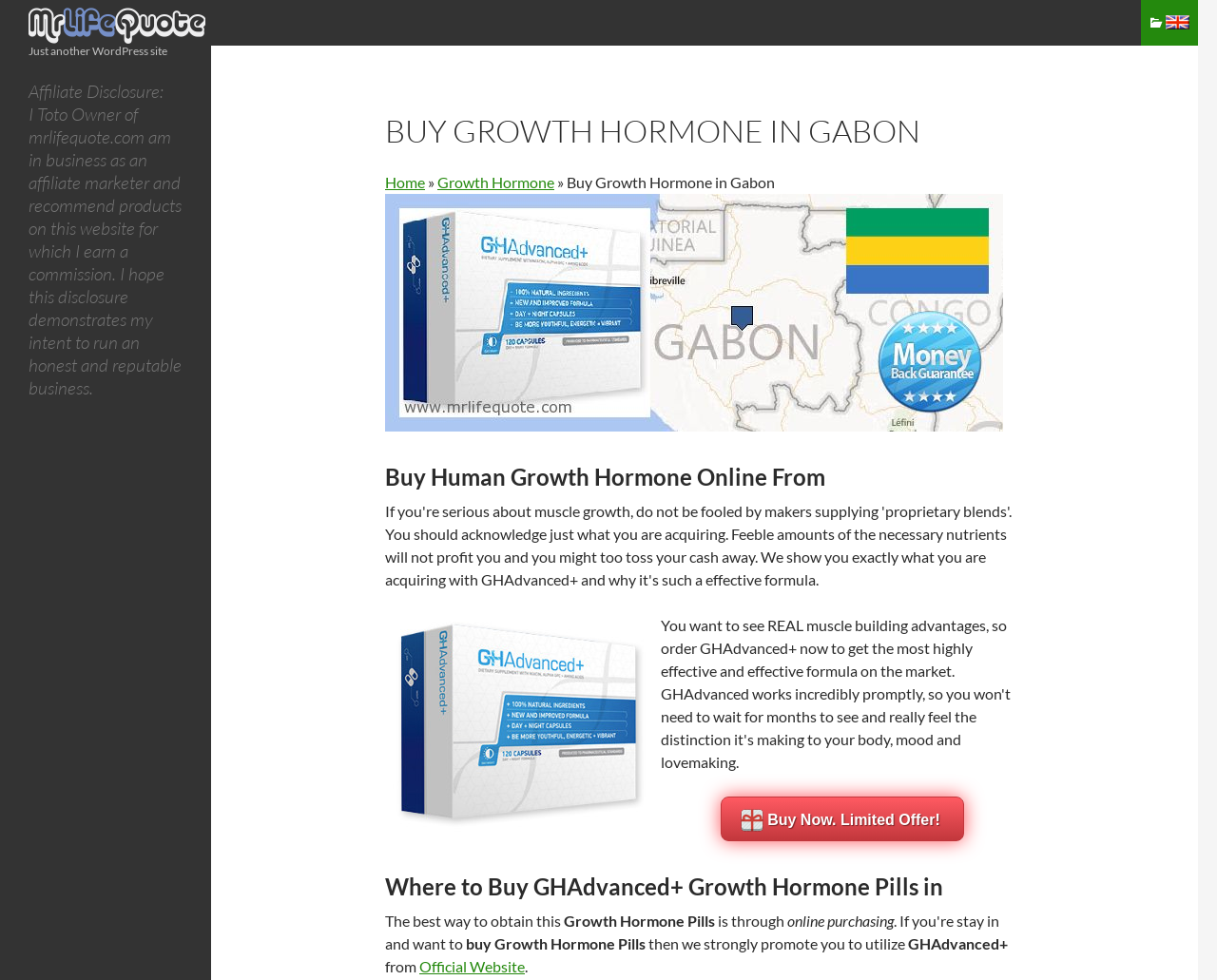Identify the bounding box for the element characterized by the following description: "Growth Hormone".

[0.359, 0.177, 0.455, 0.195]